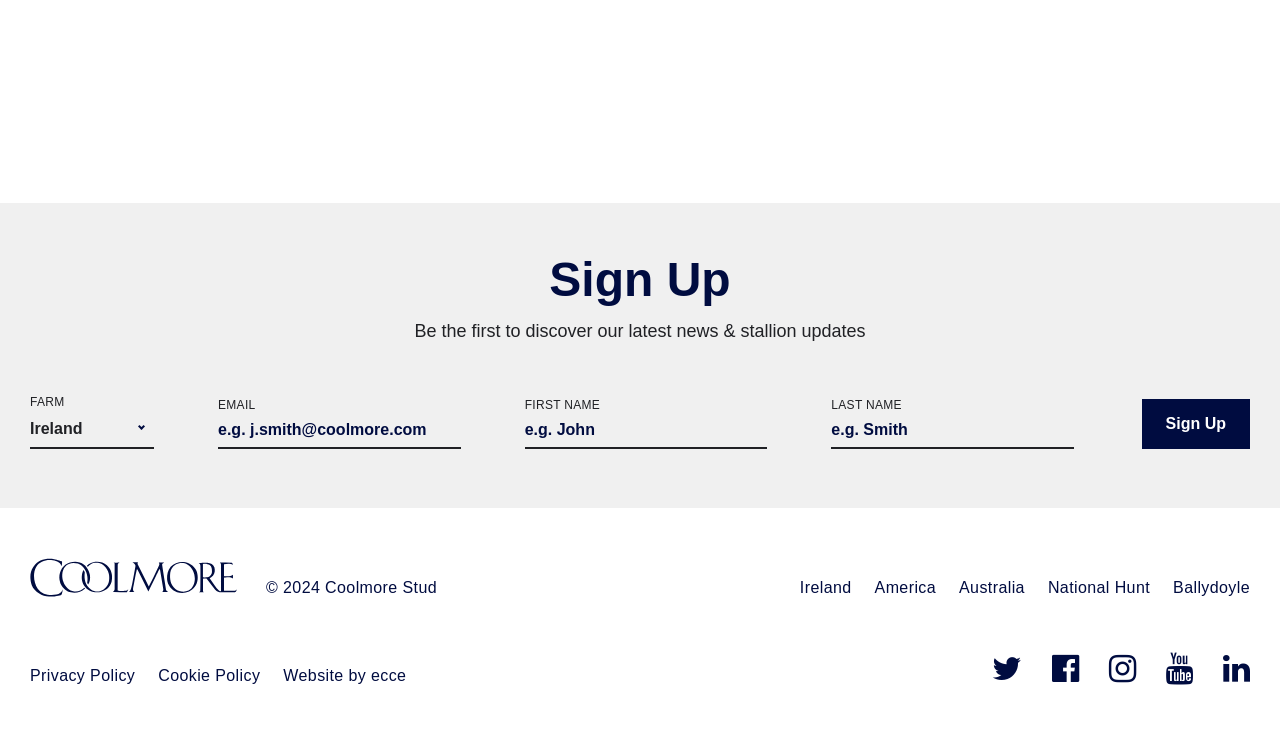Please identify the bounding box coordinates of the area that needs to be clicked to fulfill the following instruction: "Visit Coolmore homepage."

[0.023, 0.765, 0.185, 0.824]